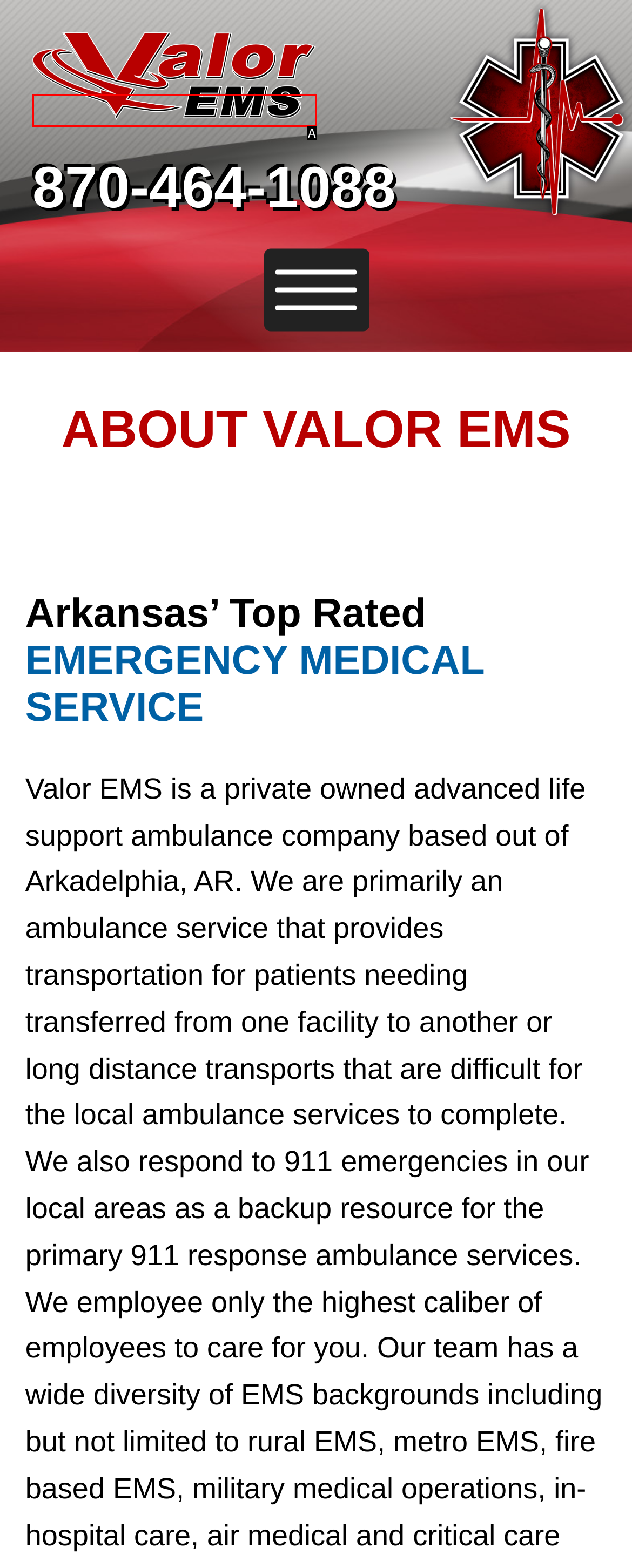Choose the HTML element that matches the description: alt="Valor EMS Arkansas"
Reply with the letter of the correct option from the given choices.

A